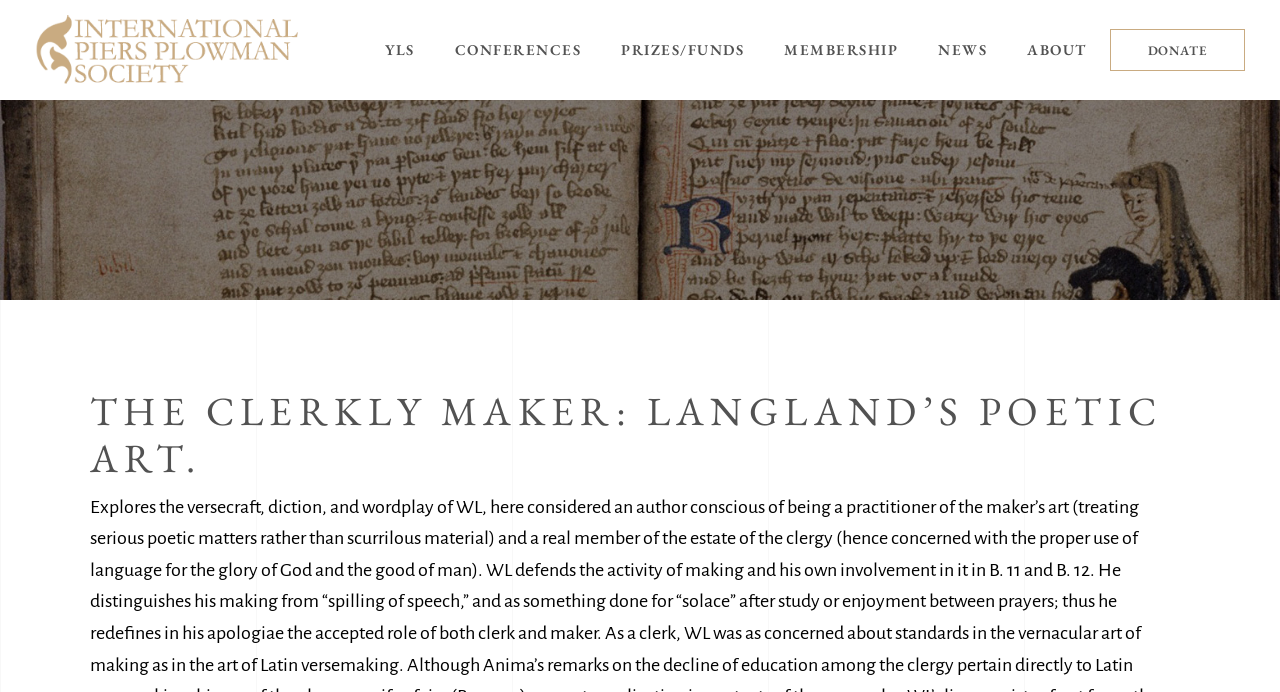How many links are in the top navigation bar?
Look at the image and respond with a one-word or short-phrase answer.

7